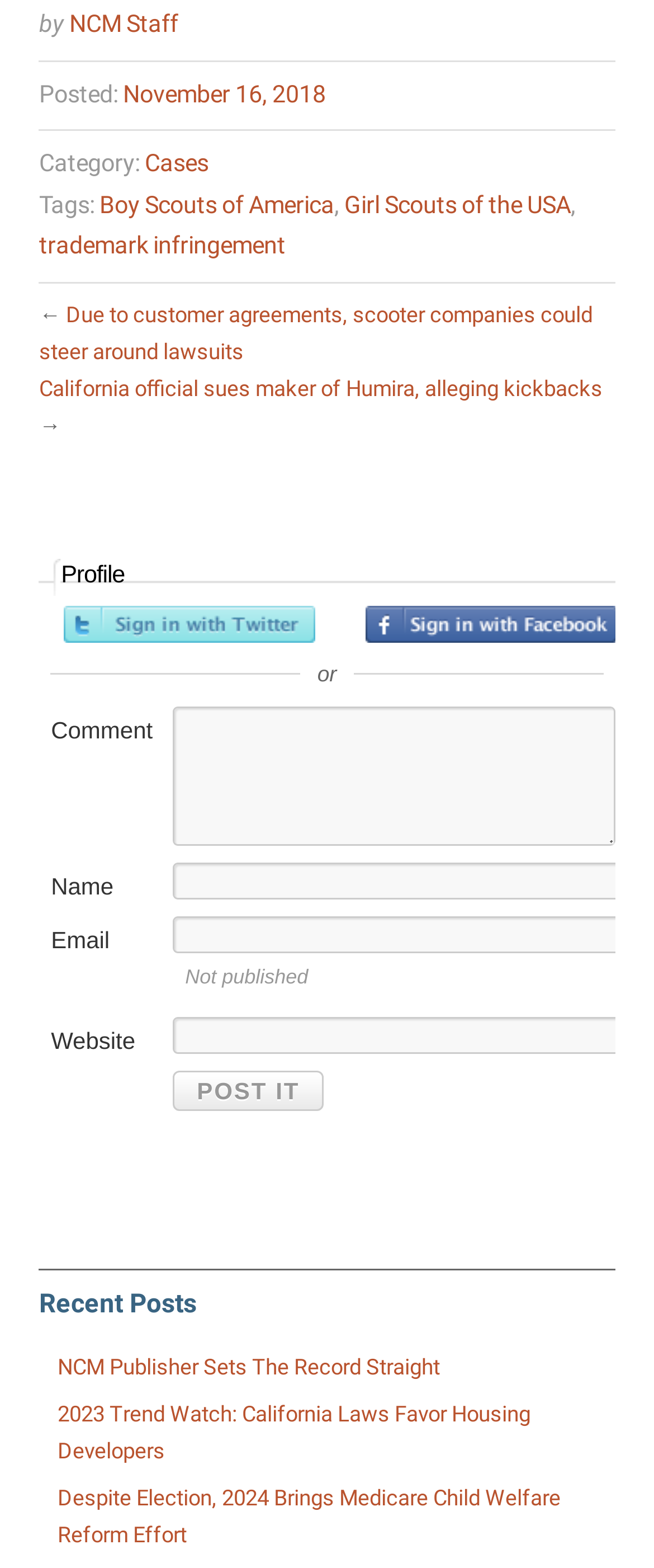Show me the bounding box coordinates of the clickable region to achieve the task as per the instruction: "Read the previous post".

[0.06, 0.192, 0.101, 0.208]